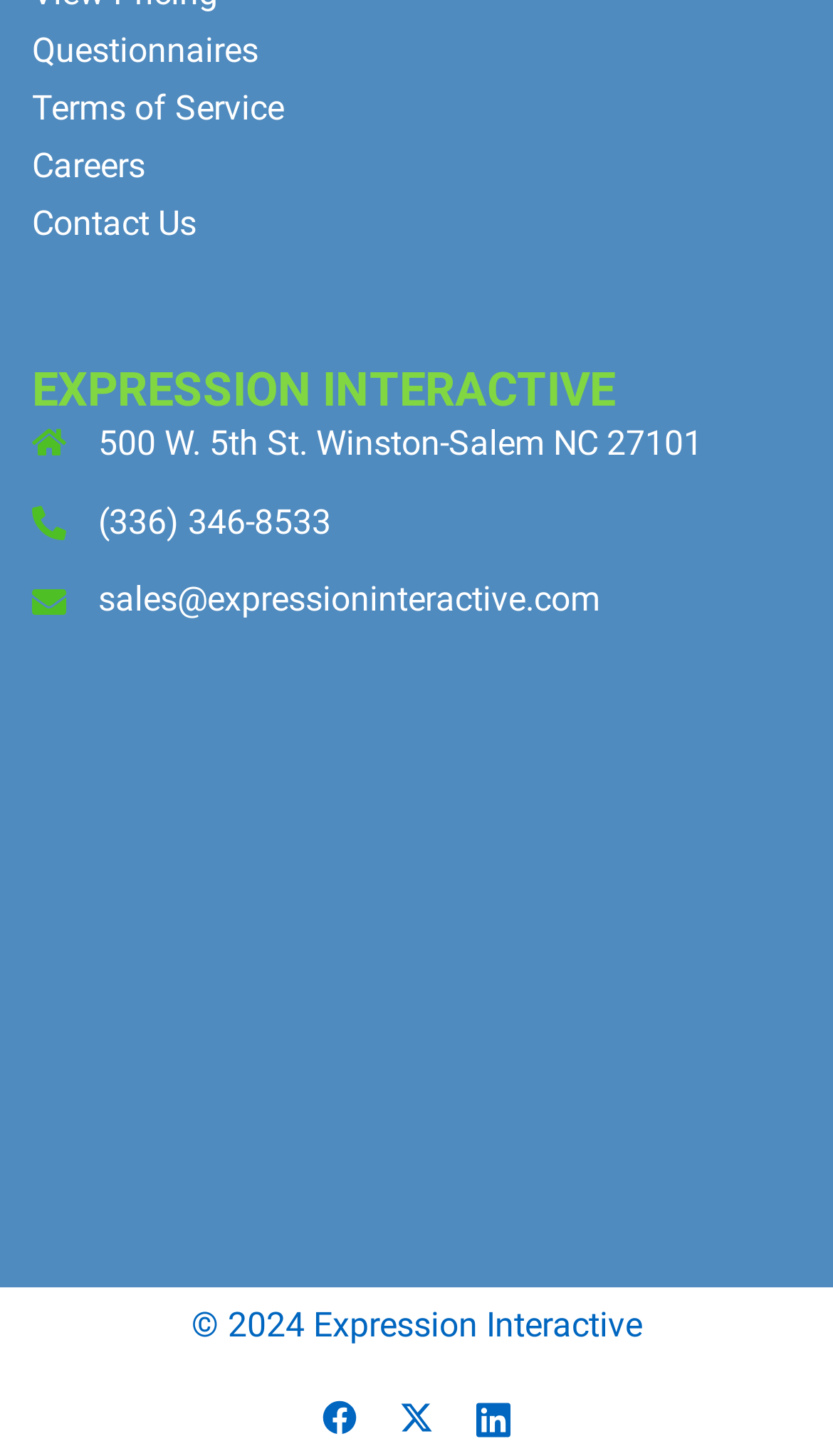Please specify the bounding box coordinates of the clickable region necessary for completing the following instruction: "Visit Facebook page". The coordinates must consist of four float numbers between 0 and 1, i.e., [left, top, right, bottom].

[0.387, 0.958, 0.428, 0.986]